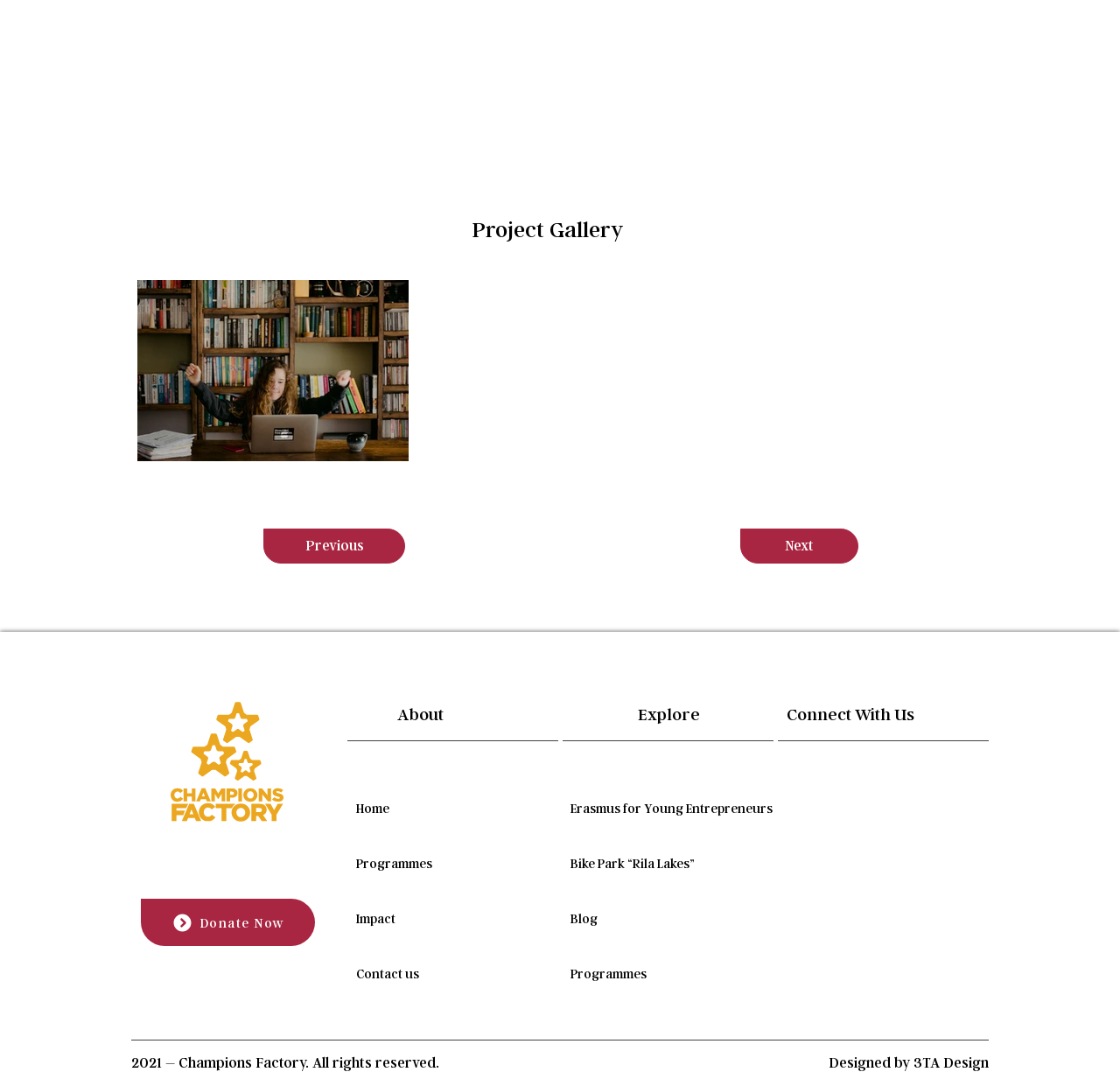Locate the bounding box coordinates of the element that should be clicked to fulfill the instruction: "Visit 'Erasmus for Young Entrepreneurs' page".

[0.509, 0.724, 0.686, 0.775]